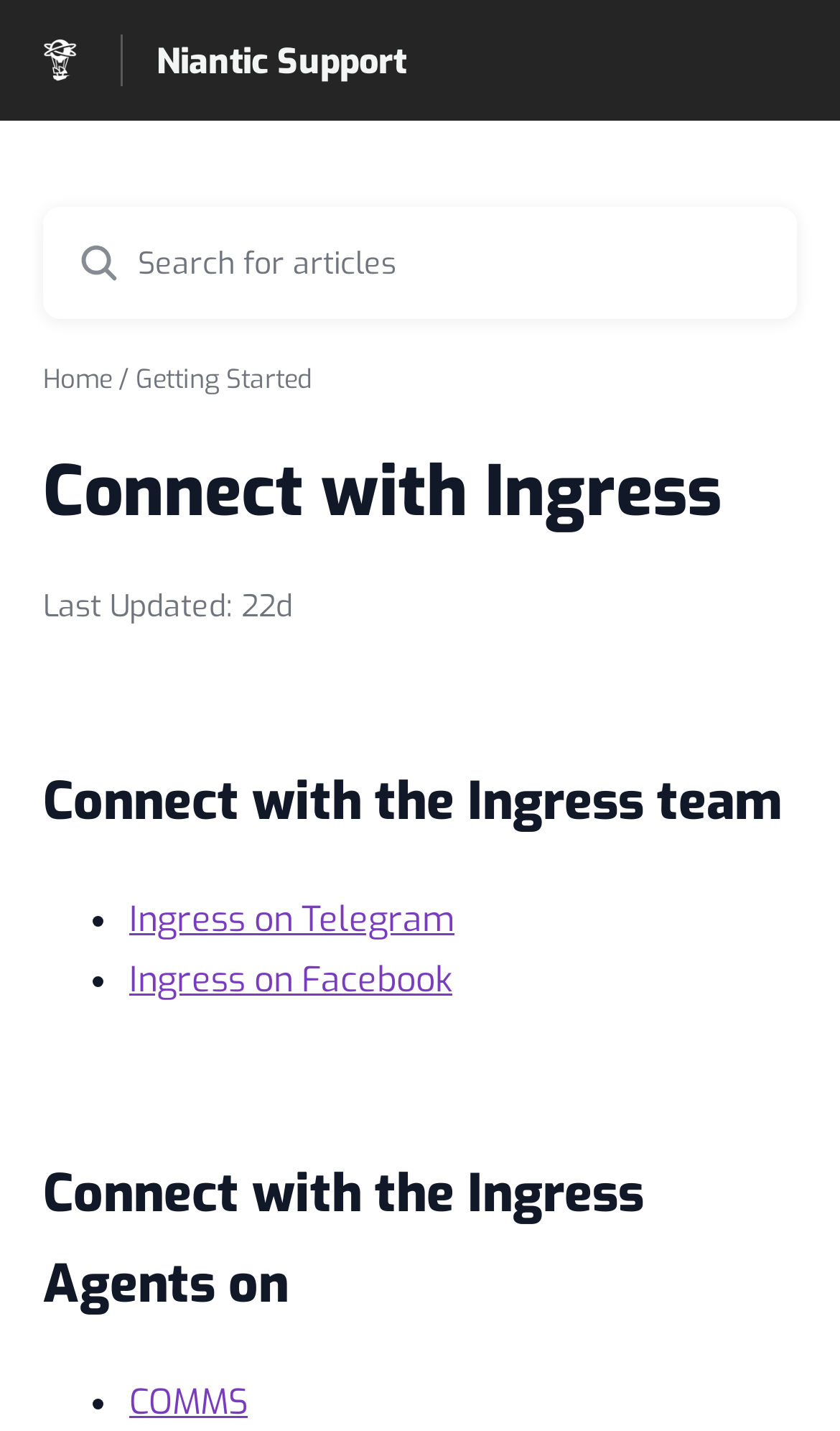What is the name of the support team?
Please give a detailed and elaborate answer to the question.

I found the answer by looking at the link element with the text 'Niantic Support' located at the top of the page.